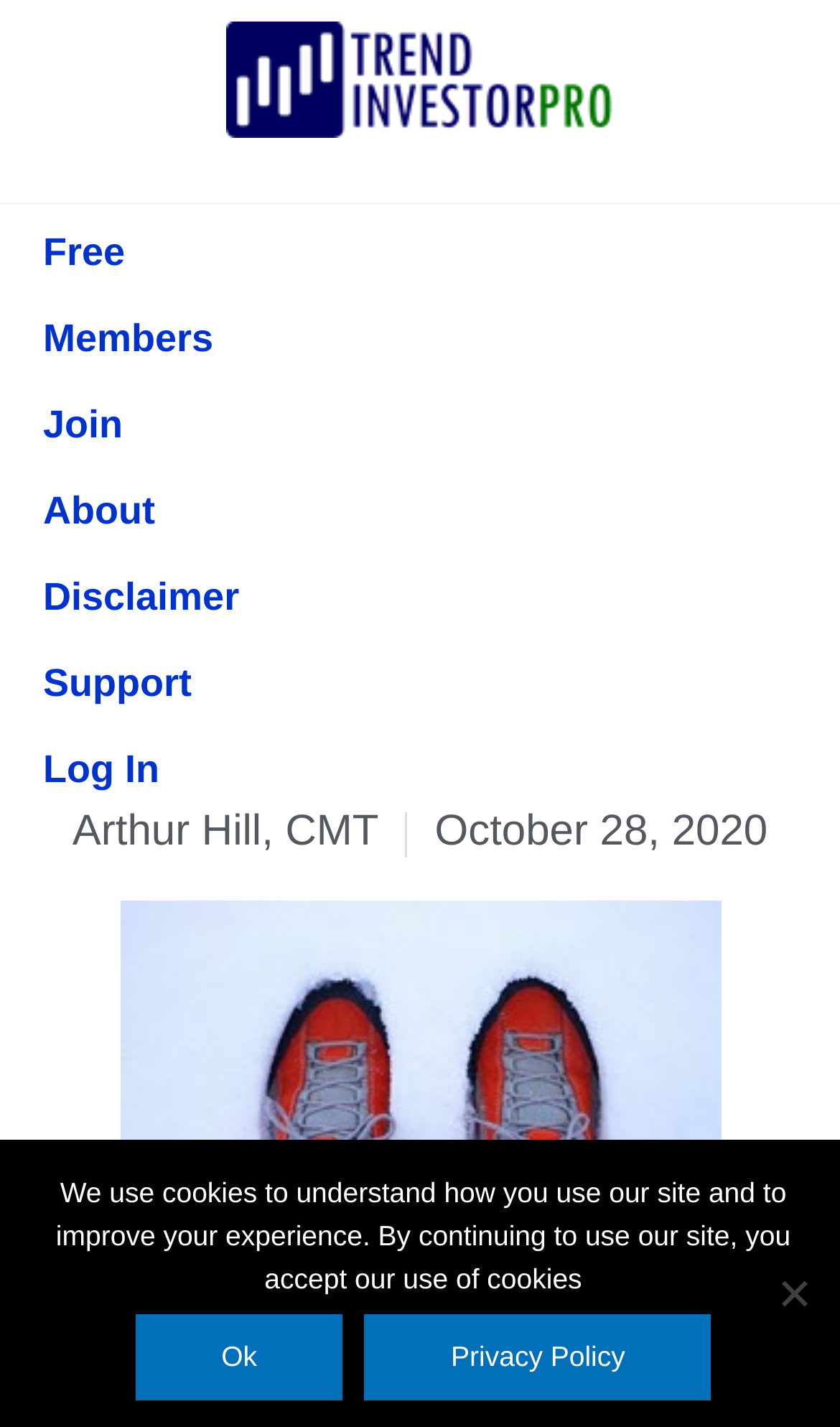Consider the image and give a detailed and elaborate answer to the question: 
What is the purpose of the image icon?

The image icon is accompanied by a text that says 'Printer Friendly Format (charts print better in landscape)', which suggests that the icon is used to indicate that the article can be printed in a format that is friendly to printing charts.